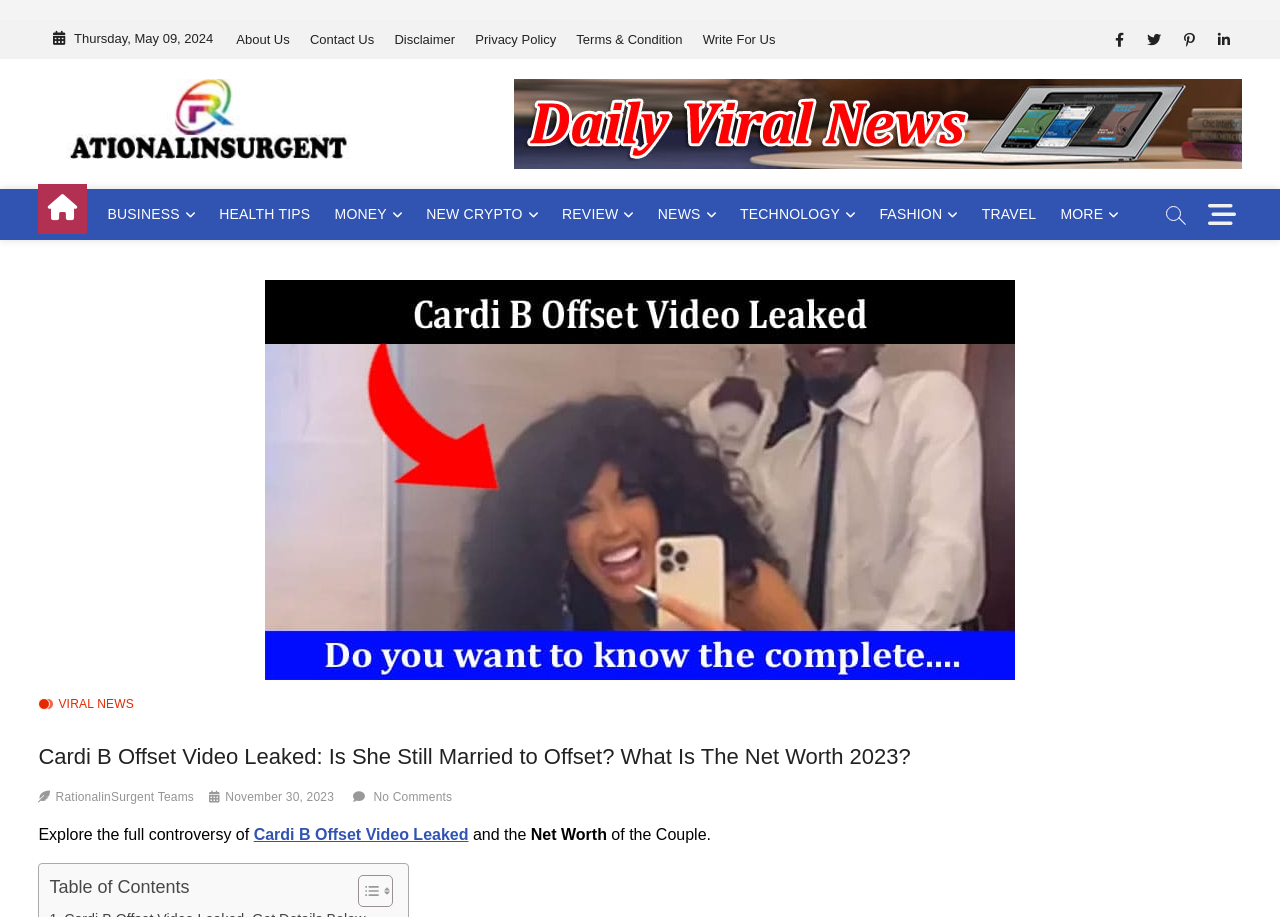Determine which piece of text is the heading of the webpage and provide it.

Cardi B Offset Video Leaked: Is She Still Married to Offset? What Is The Net Worth 2023?